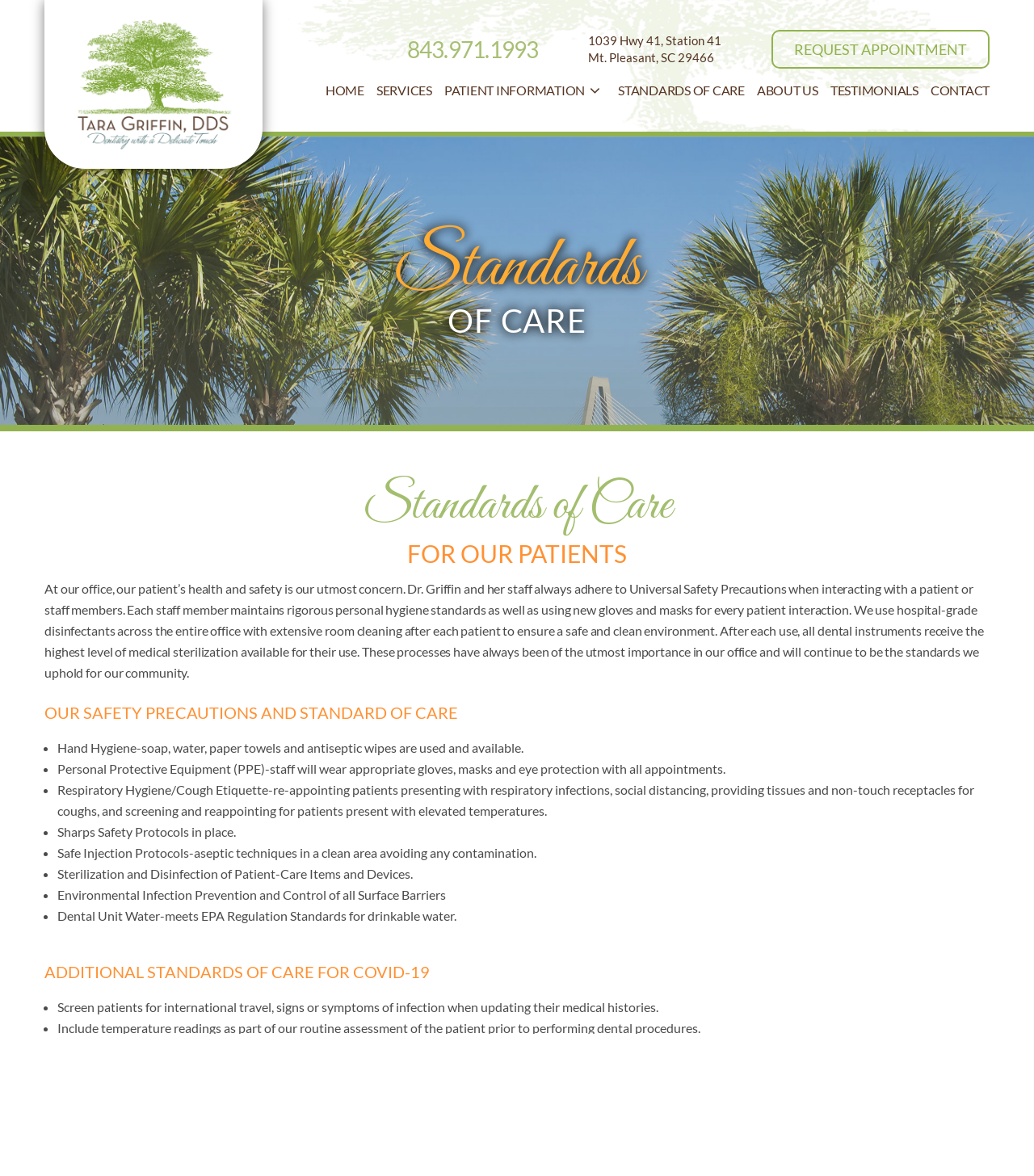Identify the bounding box coordinates of the element that should be clicked to fulfill this task: "Visit the HOME page". The coordinates should be provided as four float numbers between 0 and 1, i.e., [left, top, right, bottom].

[0.309, 0.07, 0.358, 0.083]